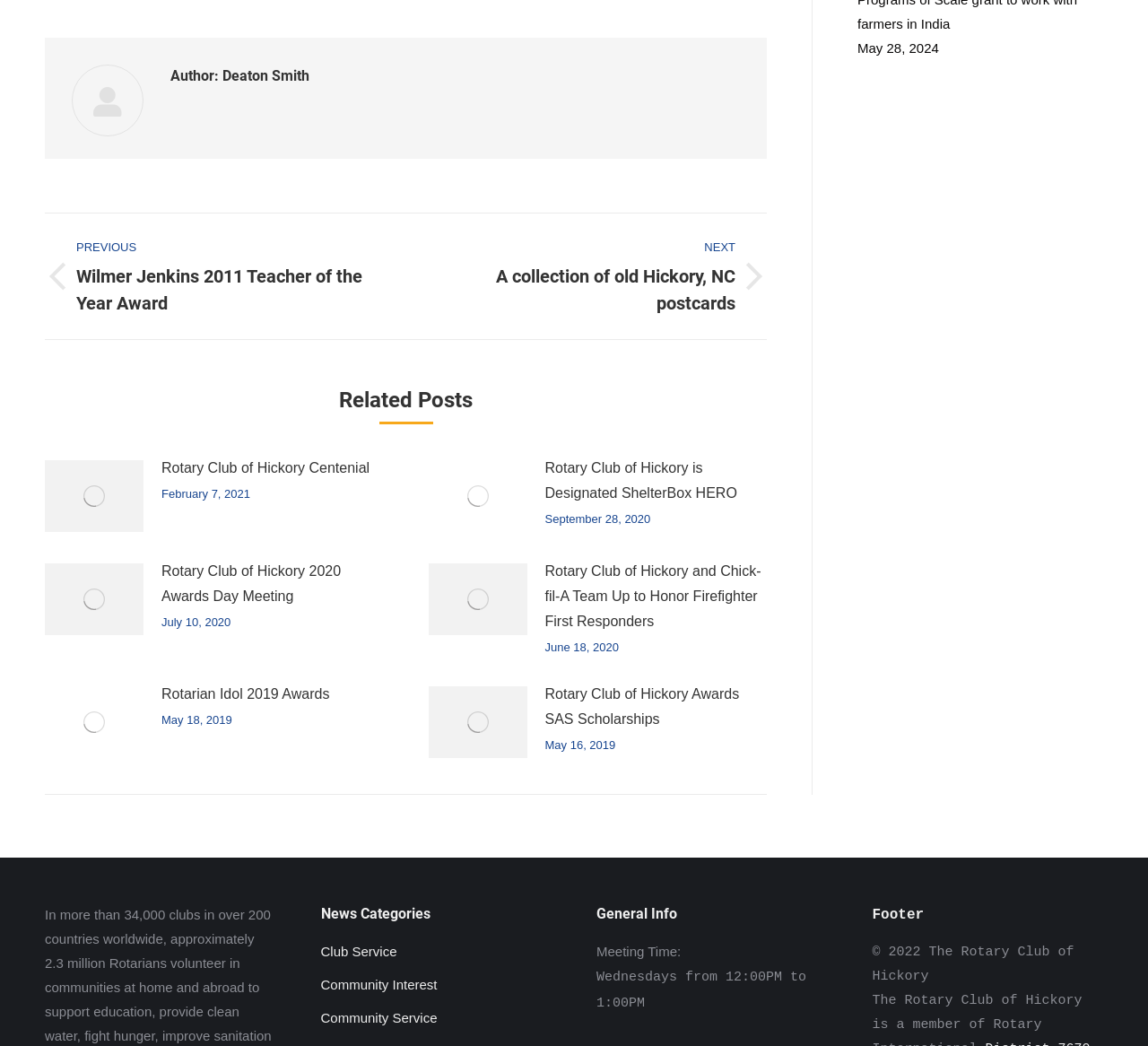Can you pinpoint the bounding box coordinates for the clickable element required for this instruction: "View previous post"? The coordinates should be four float numbers between 0 and 1, i.e., [left, top, right, bottom].

[0.039, 0.225, 0.33, 0.302]